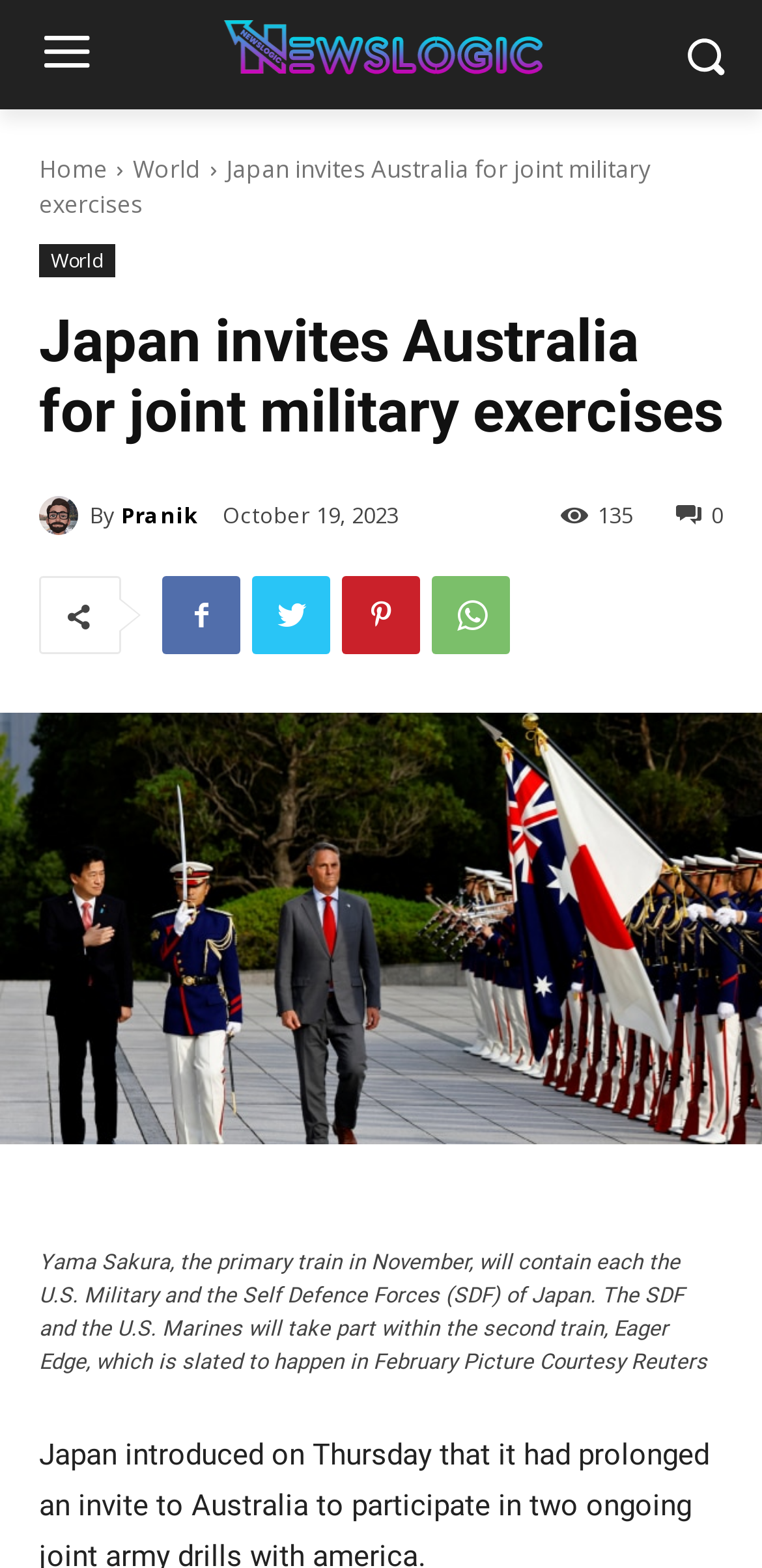Find the main header of the webpage and produce its text content.

Japan invites Australia for joint military exercises